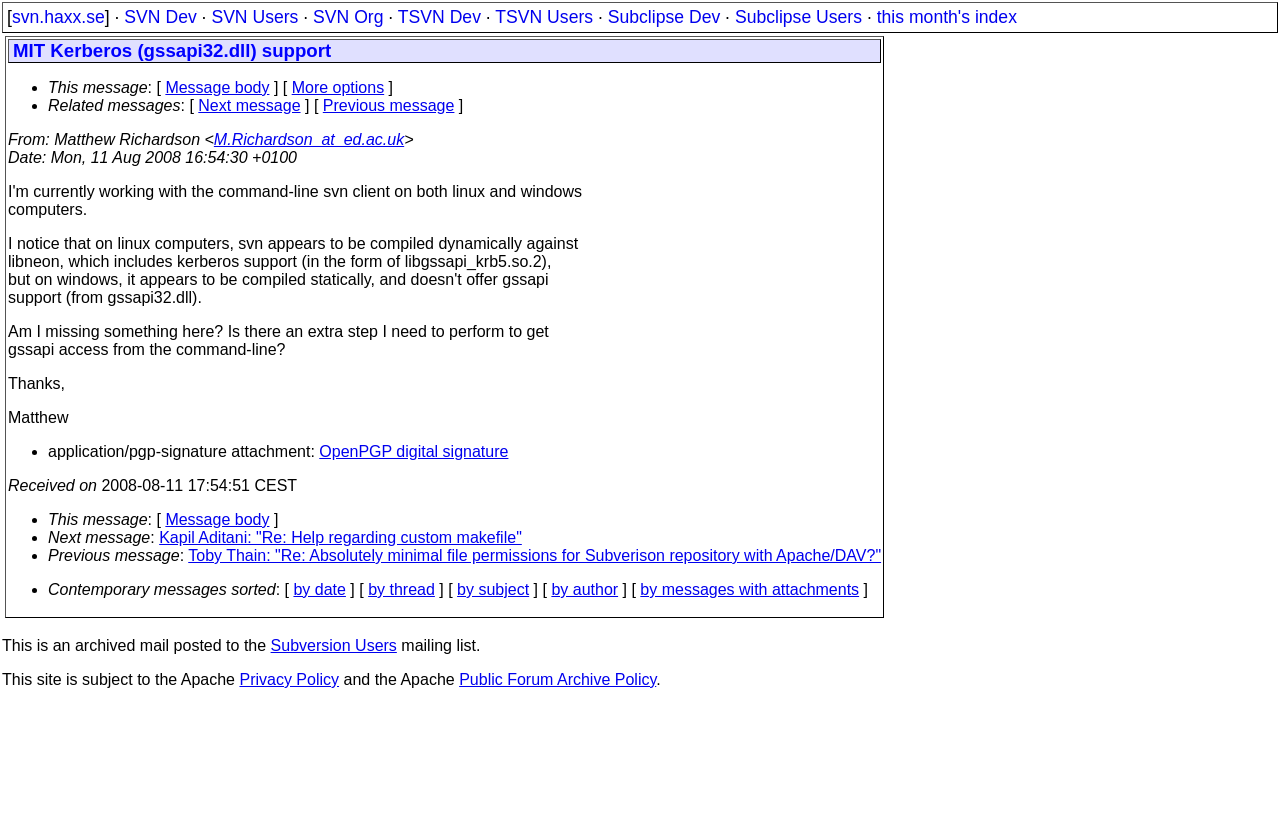Write a detailed summary of the webpage, including text, images, and layout.

This webpage is about a discussion on Subversion Users mailing list, specifically about MIT Kerberos (gssapi32.dll) support. At the top, there are several links to related websites, including svn.haxx.se, SVN Dev, SVN Users, SVN Org, TSVN Dev, TSVN Users, Subclipse Dev, and Subclipse Users, as well as a link to "this month's index". 

Below these links, there is a table with two columns. The left column contains the main content of the webpage, which is a post from Matthew Richardson discussing the issue of MIT Kerberos support in Subversion. The post includes the text of the message, as well as information about the sender and the date it was sent. The text of the message explains that Matthew is working with the command-line svn client on both Linux and Windows computers and notices that on Linux computers, svn appears to be compiled dynamically against libneon, which includes kerberos support, but on Windows, it appears to be compiled statically and doesn't offer gssapi support. He asks if he is missing something and if there is an extra step to get gssapi access from the command-line.

The post also includes an attachment, which is an OpenPGP digital signature. 

At the bottom of the webpage, there are several lines of text, including a statement that the site is subject to the Apache Privacy Policy and the Apache Public Forum Archive Policy.